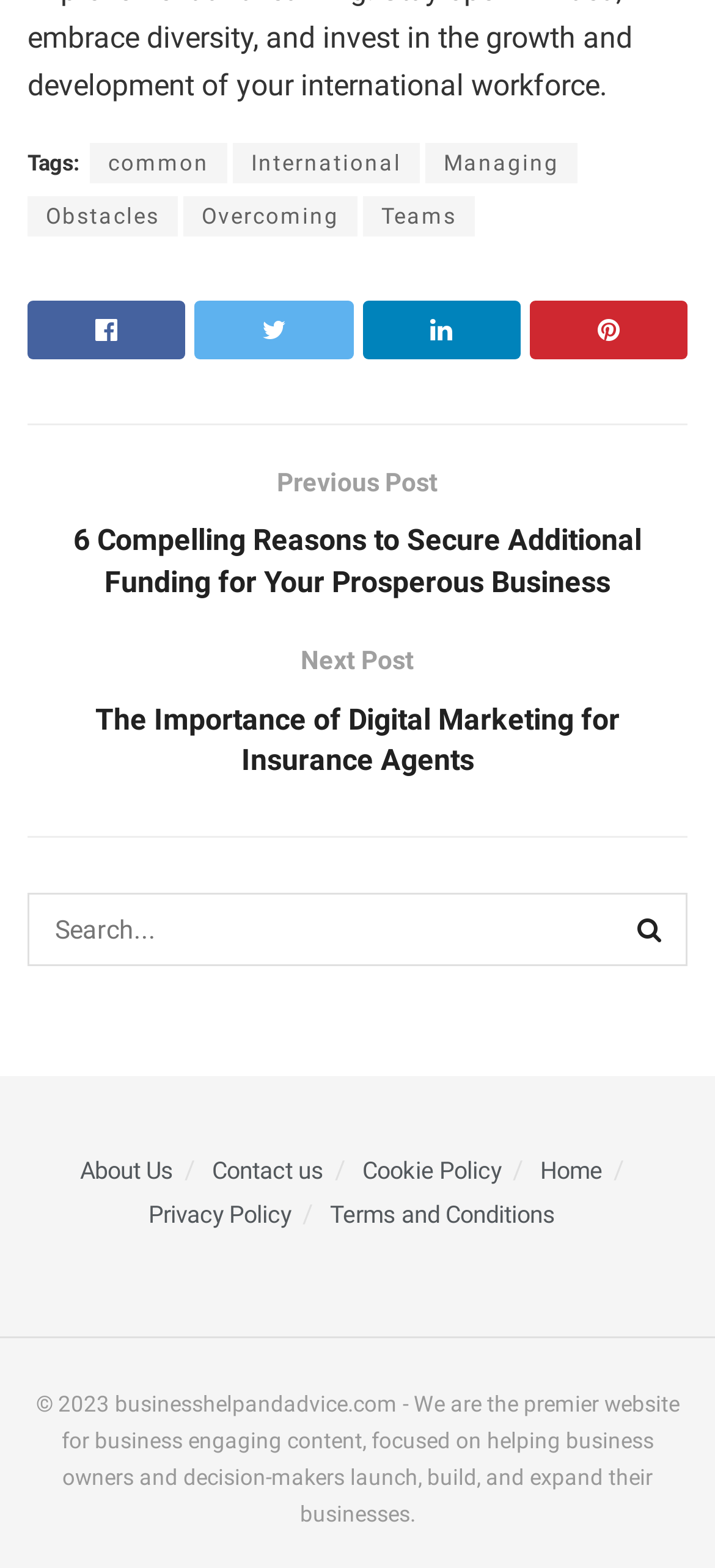Please determine the bounding box coordinates of the element to click on in order to accomplish the following task: "Visit the 'About Us' page". Ensure the coordinates are four float numbers ranging from 0 to 1, i.e., [left, top, right, bottom].

[0.112, 0.738, 0.242, 0.756]